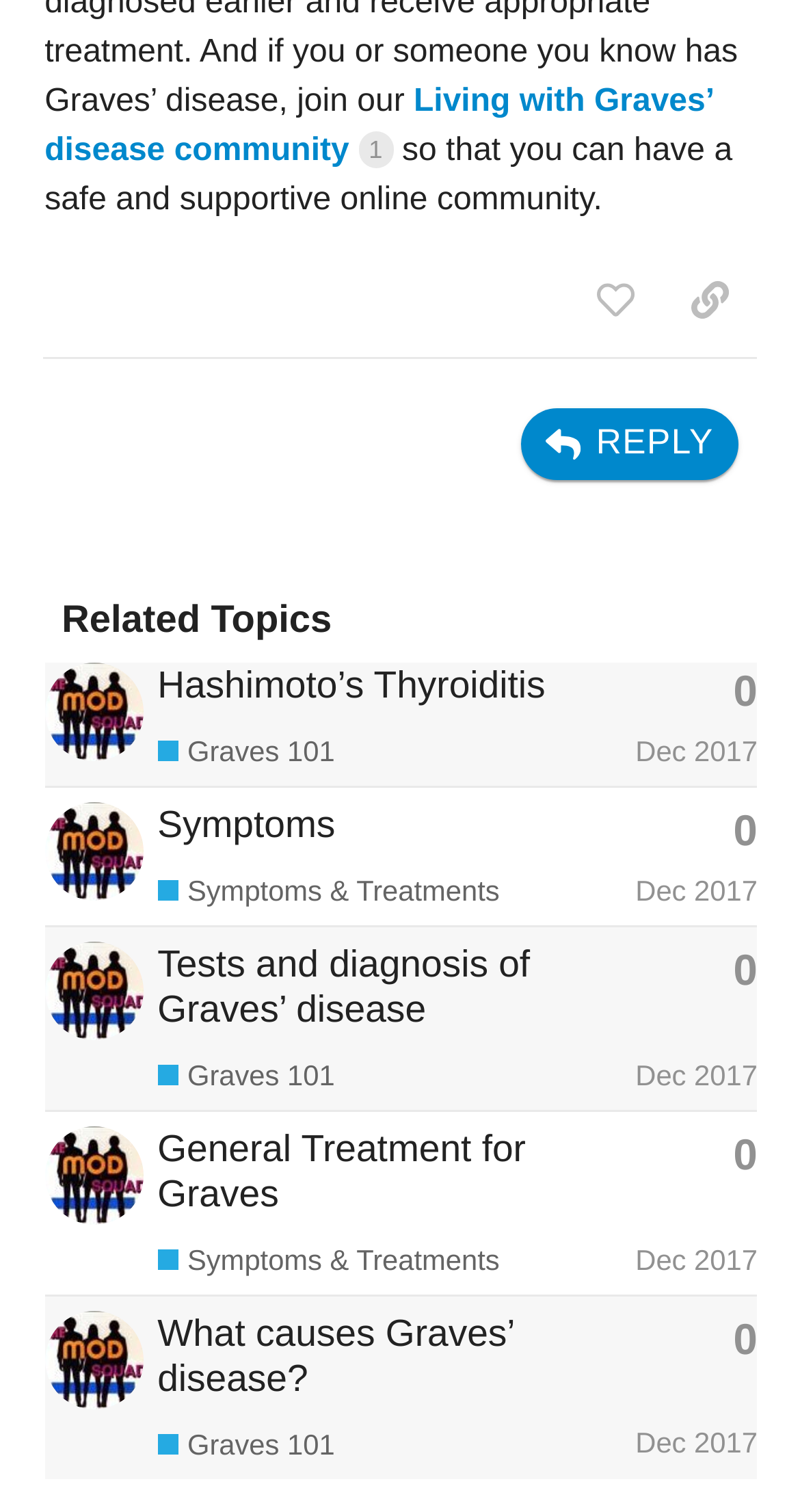Determine the bounding box coordinates for the clickable element to execute this instruction: "copy a link to this post to clipboard". Provide the coordinates as four float numbers between 0 and 1, i.e., [left, top, right, bottom].

[0.829, 0.171, 0.947, 0.225]